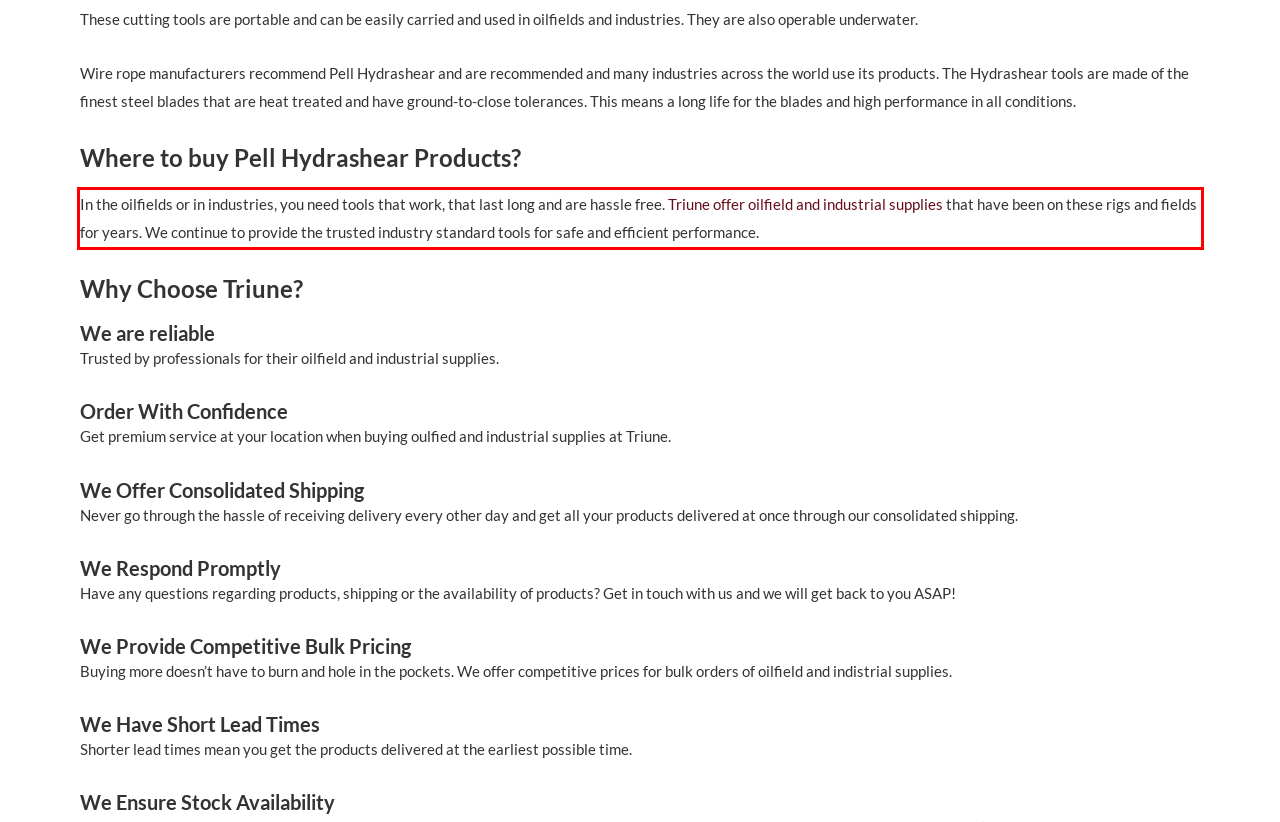Please recognize and transcribe the text located inside the red bounding box in the webpage image.

In the oilfields or in industries, you need tools that work, that last long and are hassle free. Triune offer oilfield and industrial supplies that have been on these rigs and fields for years. We continue to provide the trusted industry standard tools for safe and efficient performance.